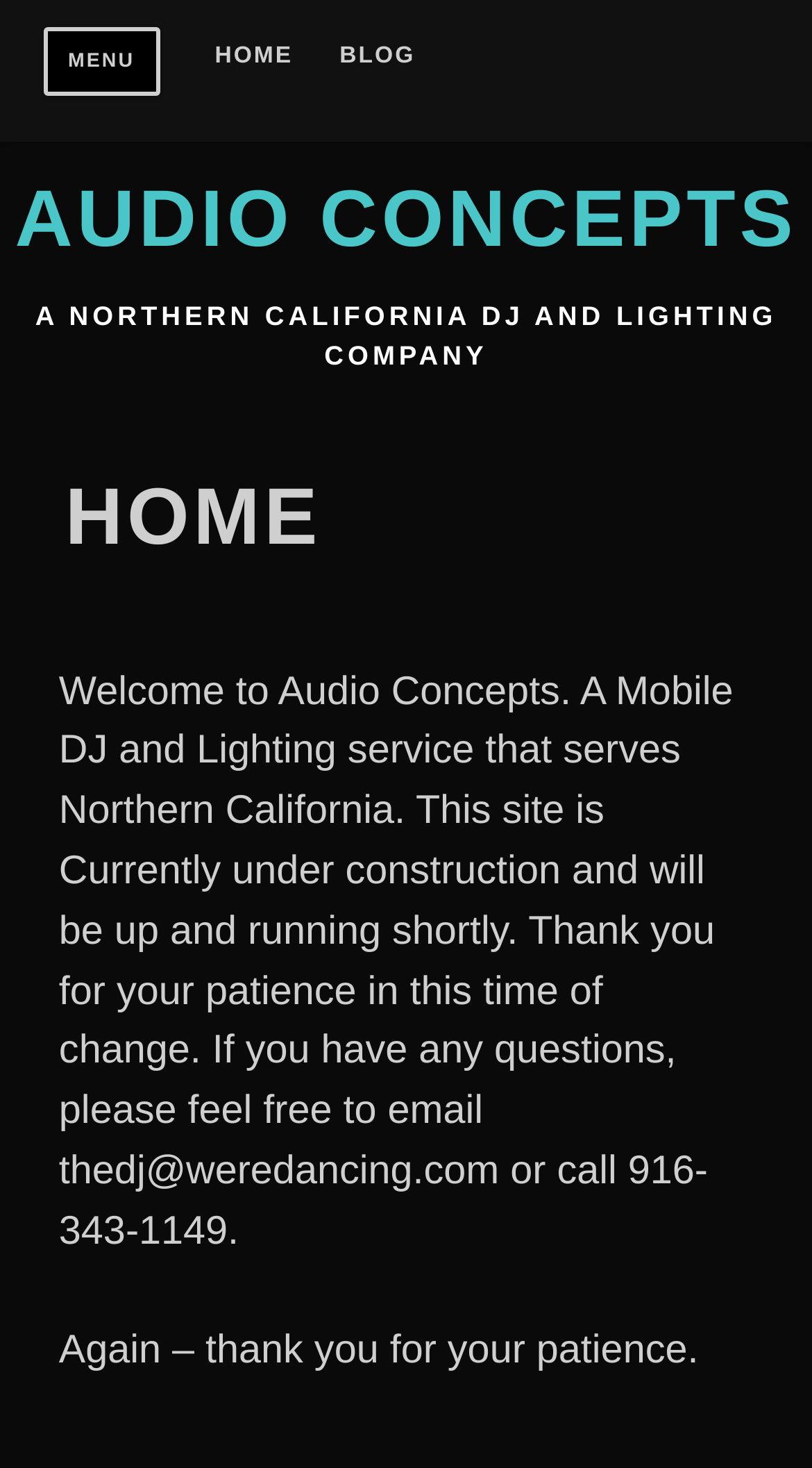What is the current status of the website?
Based on the image, answer the question with as much detail as possible.

The StaticText element 'This site is Currently under construction and will be up and running shortly.' indicates that the website is currently under construction and not fully functional.